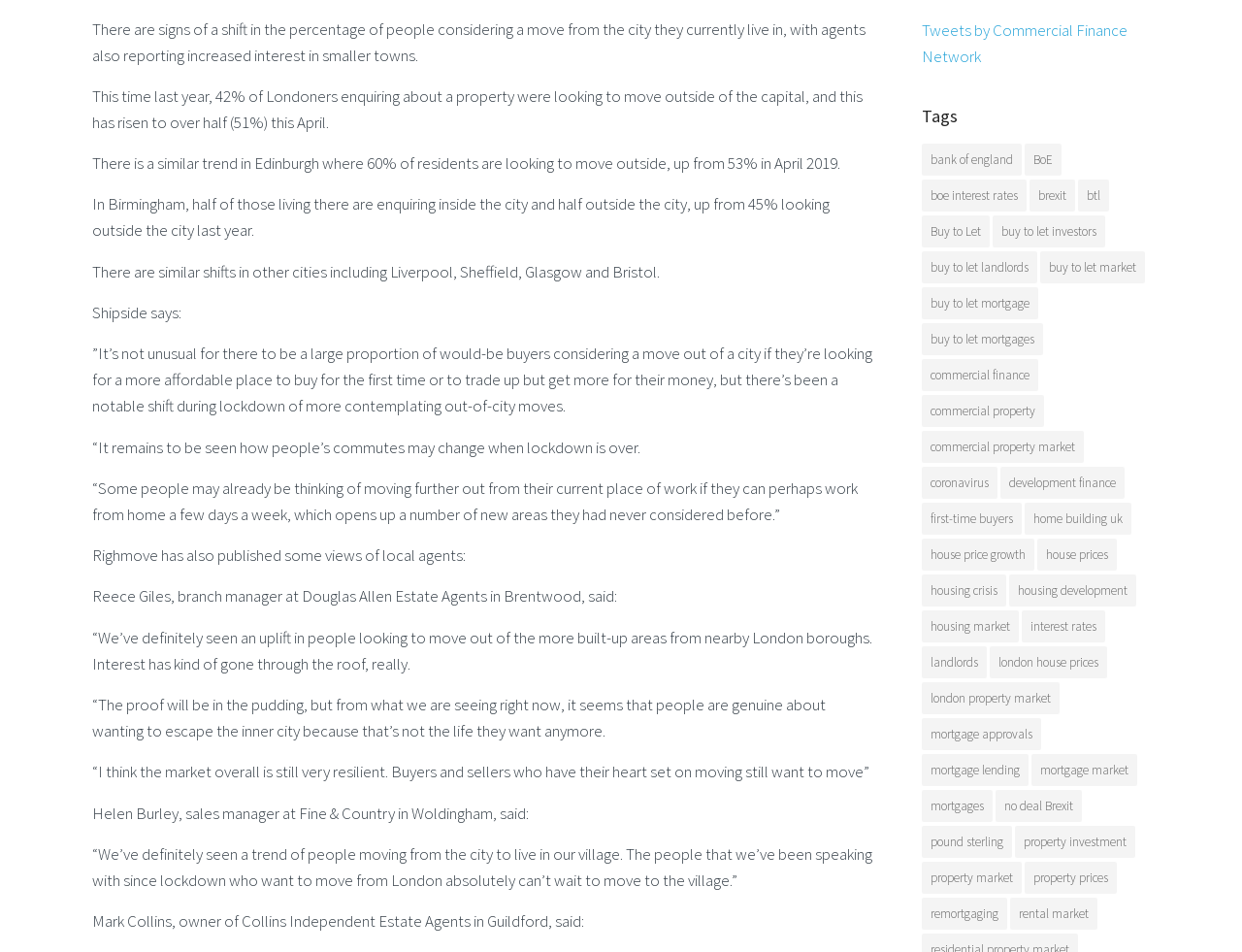Find and specify the bounding box coordinates that correspond to the clickable region for the instruction: "Check 'house prices' updates".

[0.835, 0.566, 0.899, 0.6]